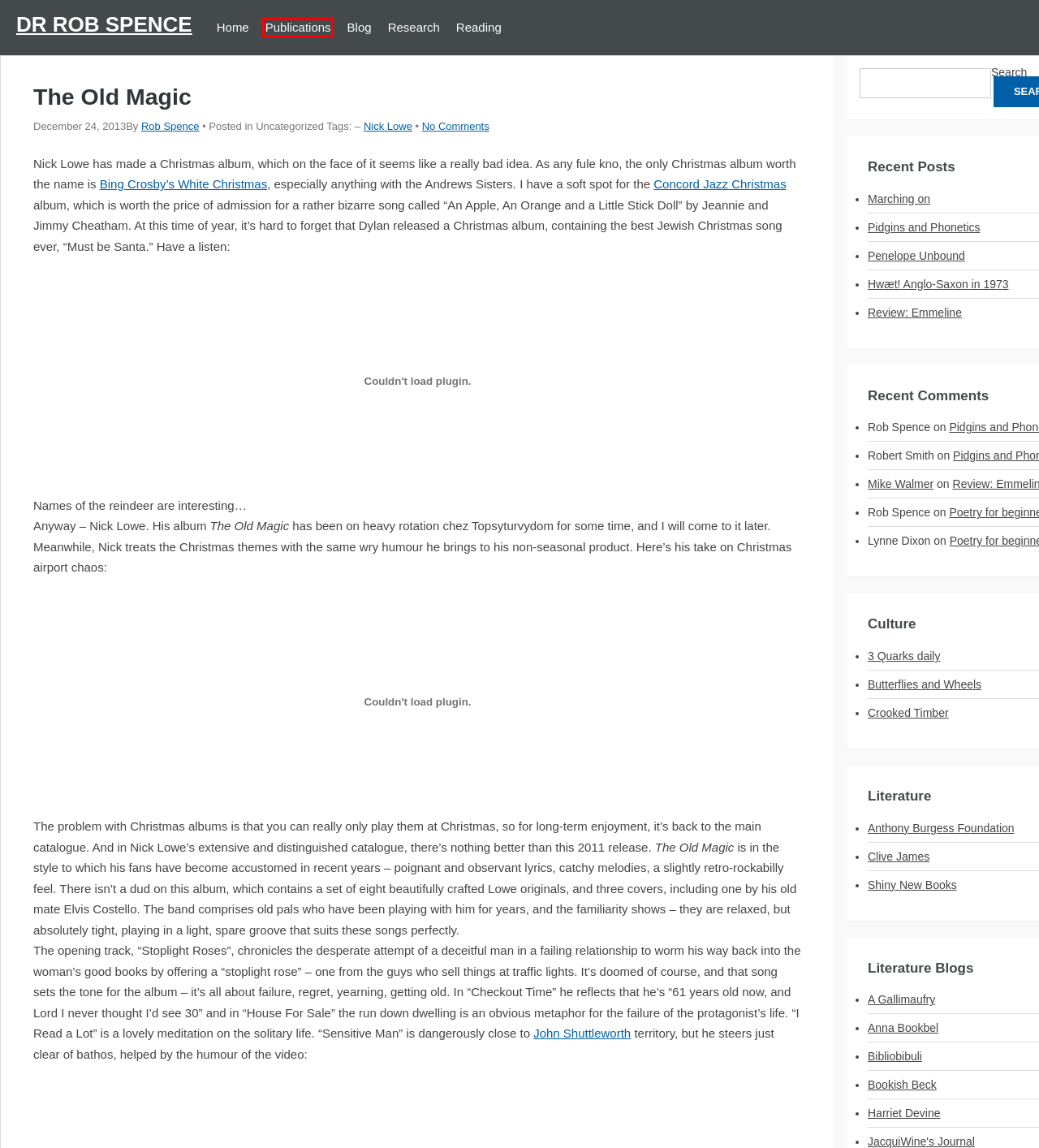Look at the screenshot of a webpage that includes a red bounding box around a UI element. Select the most appropriate webpage description that matches the page seen after clicking the highlighted element. Here are the candidates:
A. Pidgins and Phonetics – Dr Rob Spence
B. Harriet Devine's Blog
C. Review: Emmeline – Dr Rob Spence
D. Bookish Beck | Read to live and live to read
E. Marching on – Dr Rob Spence
F. Hwæt! Anglo-Saxon in 1973 – Dr Rob Spence
G. reading – Dr Rob Spence
H. Publications – Dr Rob Spence

H